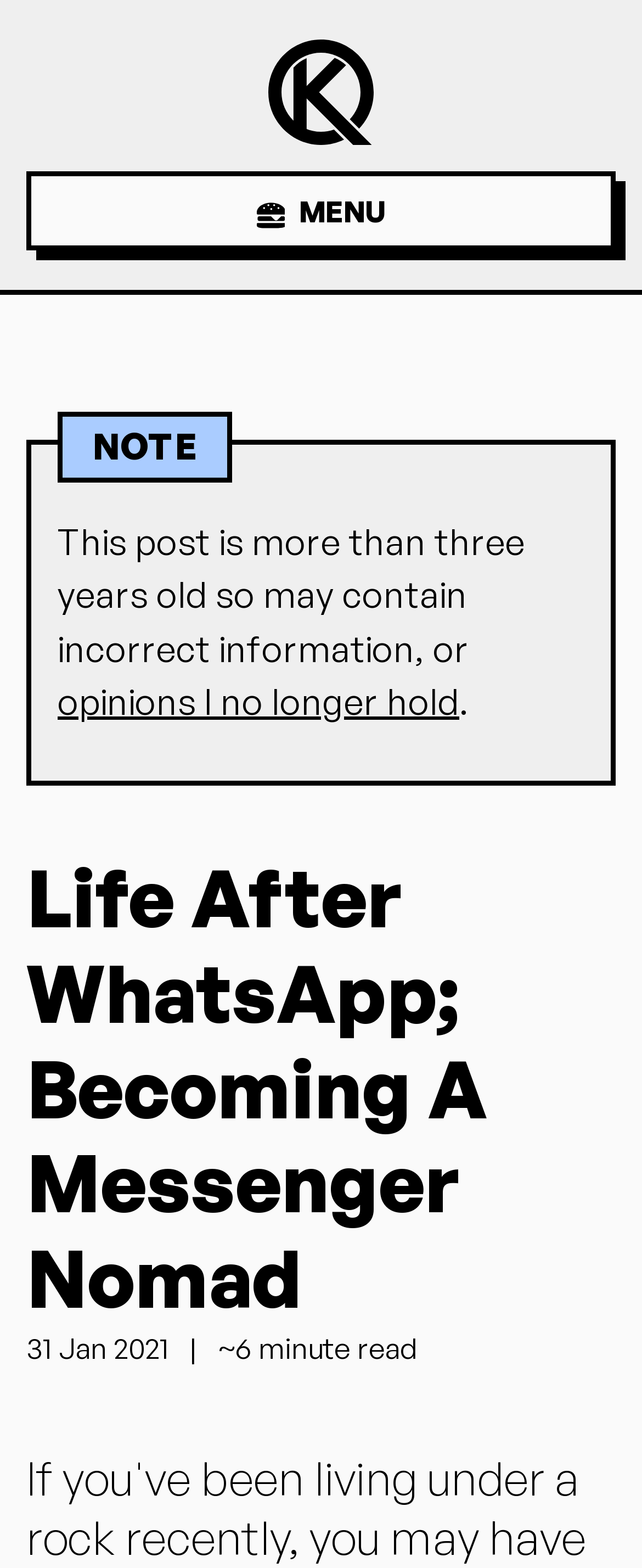Please answer the following query using a single word or phrase: 
What is the icon next to the 'MENU' disclosure triangle?

image